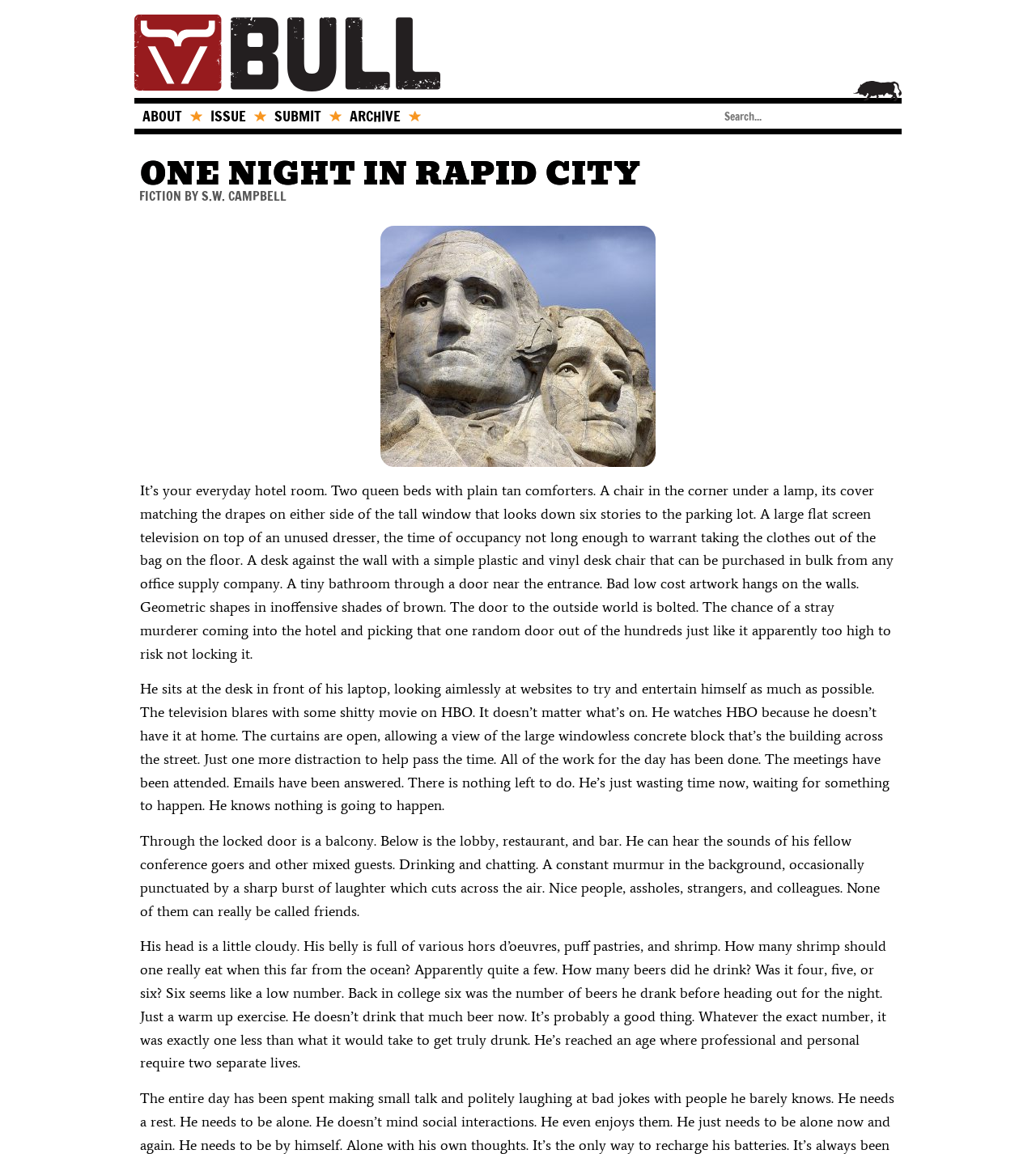Identify the bounding box coordinates for the element that needs to be clicked to fulfill this instruction: "Search for something". Provide the coordinates in the format of four float numbers between 0 and 1: [left, top, right, bottom].

[0.696, 0.09, 0.862, 0.112]